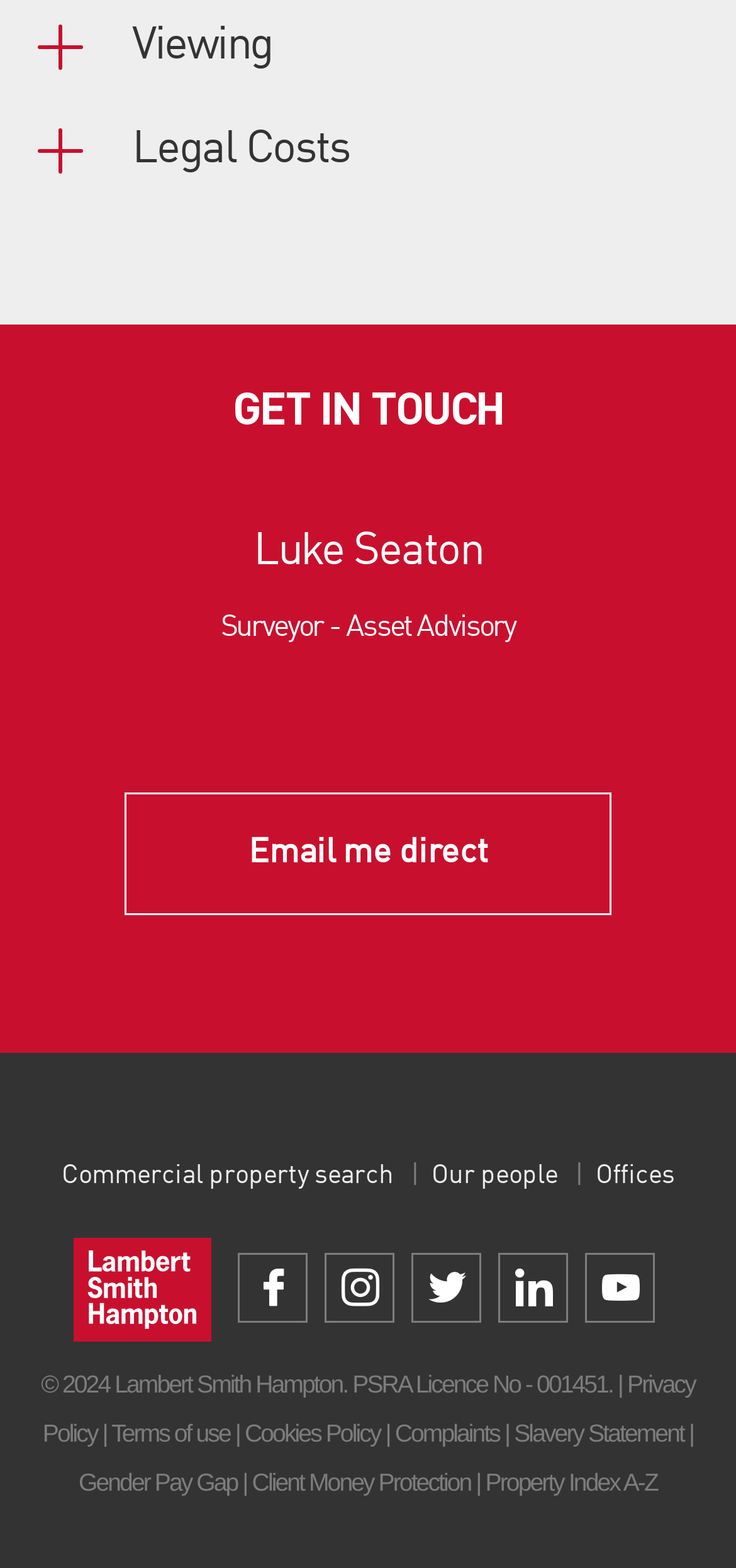What is the profession of Luke Seaton?
Using the visual information from the image, give a one-word or short-phrase answer.

Surveyor - Asset Advisory